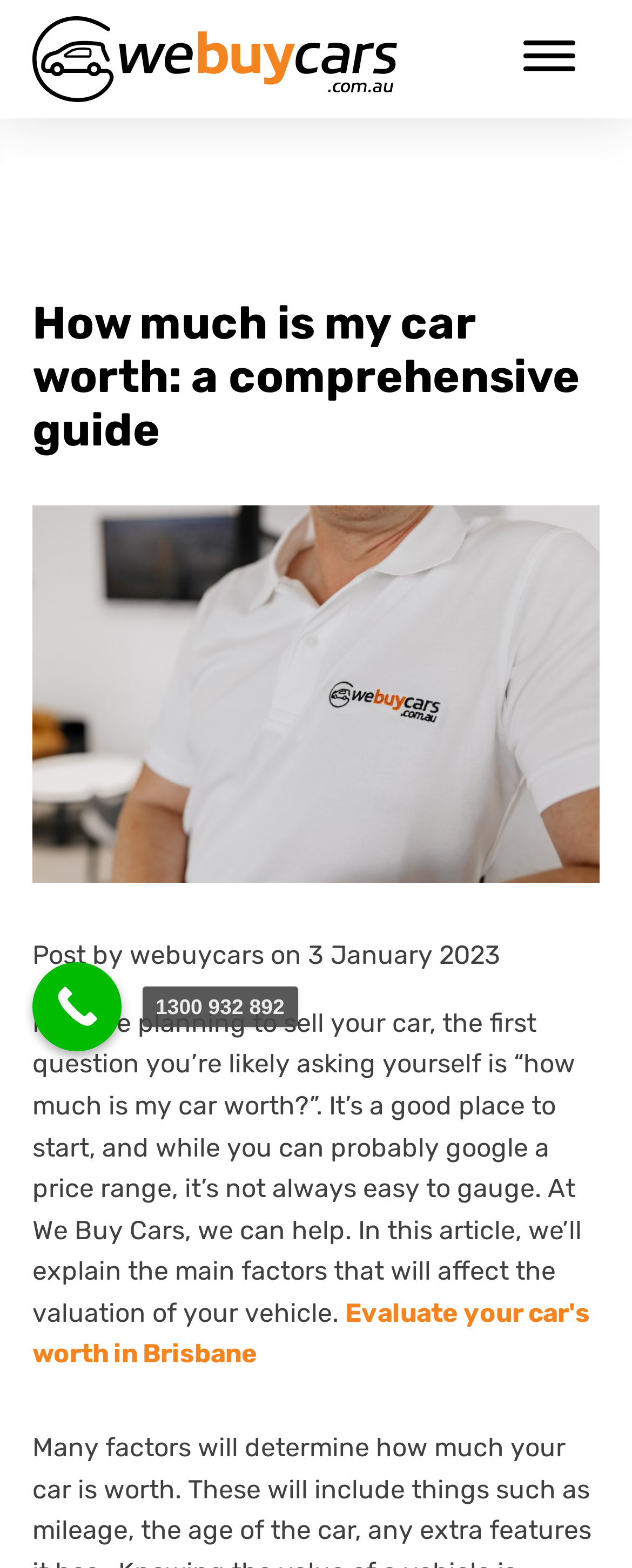Determine the bounding box of the UI element mentioned here: "1300 932 892". The coordinates must be in the format [left, top, right, bottom] with values ranging from 0 to 1.

[0.051, 0.614, 0.192, 0.67]